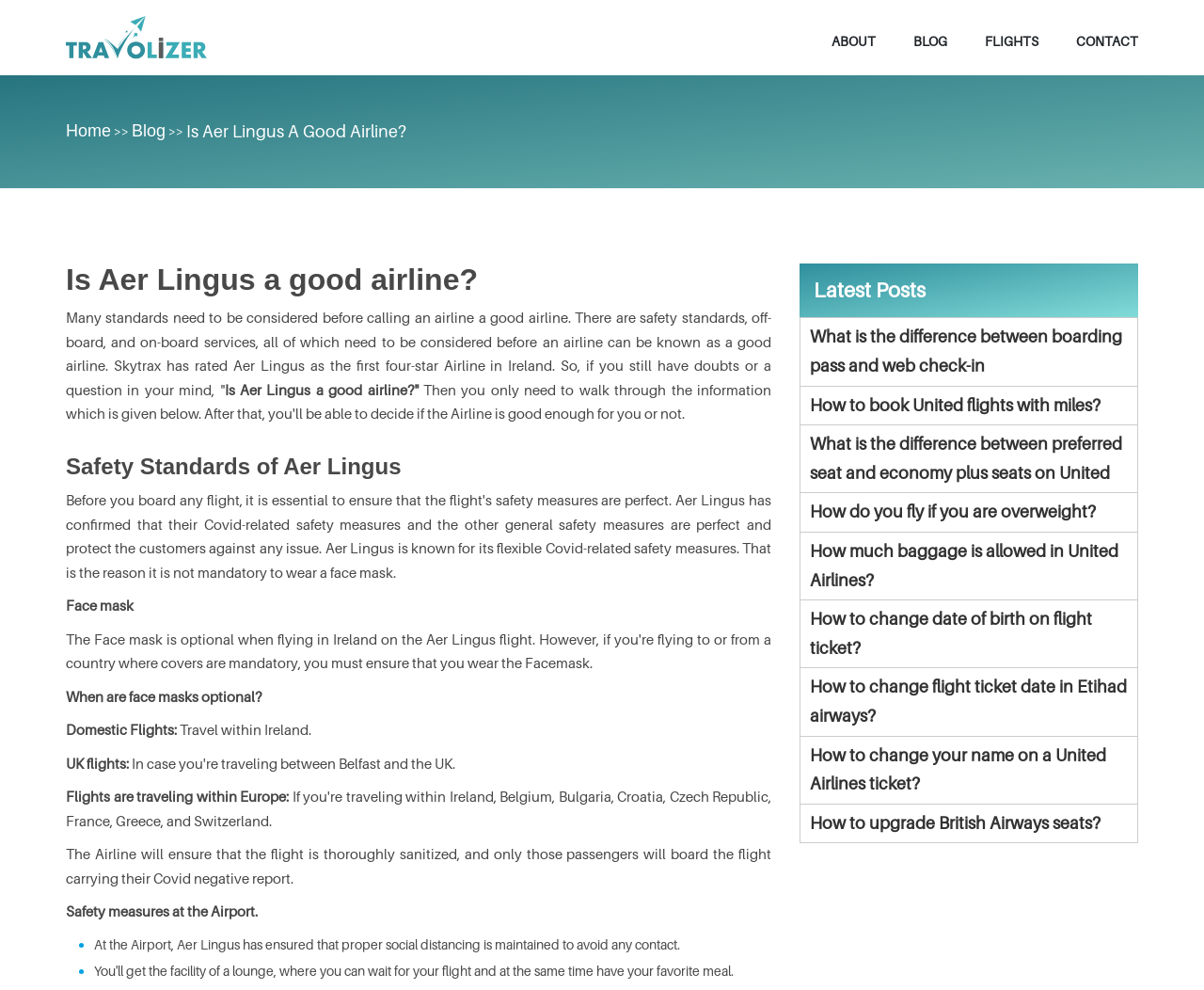Where does Aer Lingus ensure social distancing?
Respond with a short answer, either a single word or a phrase, based on the image.

Airport